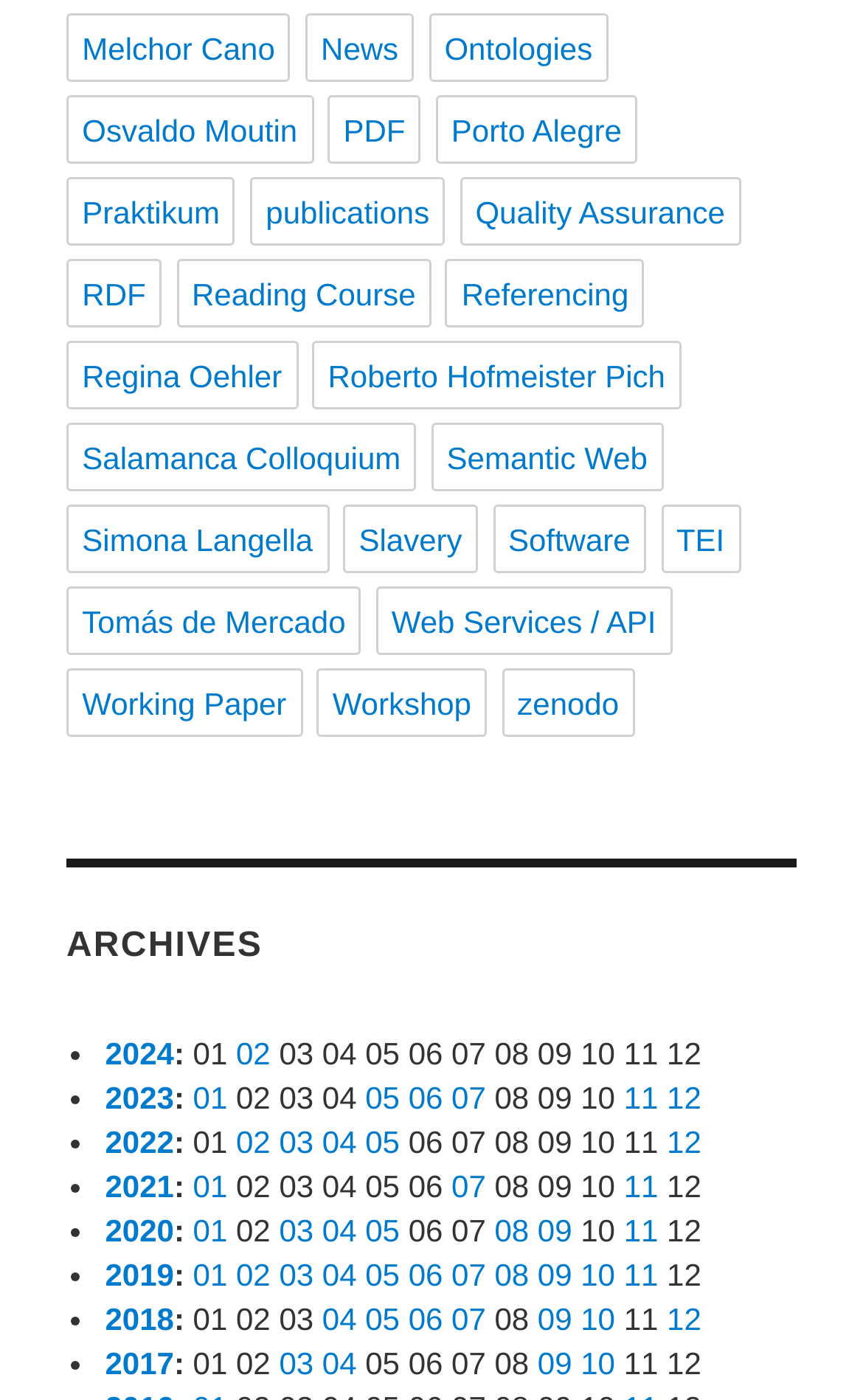Given the element description: "Tomás de Mercado", predict the bounding box coordinates of this UI element. The coordinates must be four float numbers between 0 and 1, given as [left, top, right, bottom].

[0.077, 0.419, 0.419, 0.468]